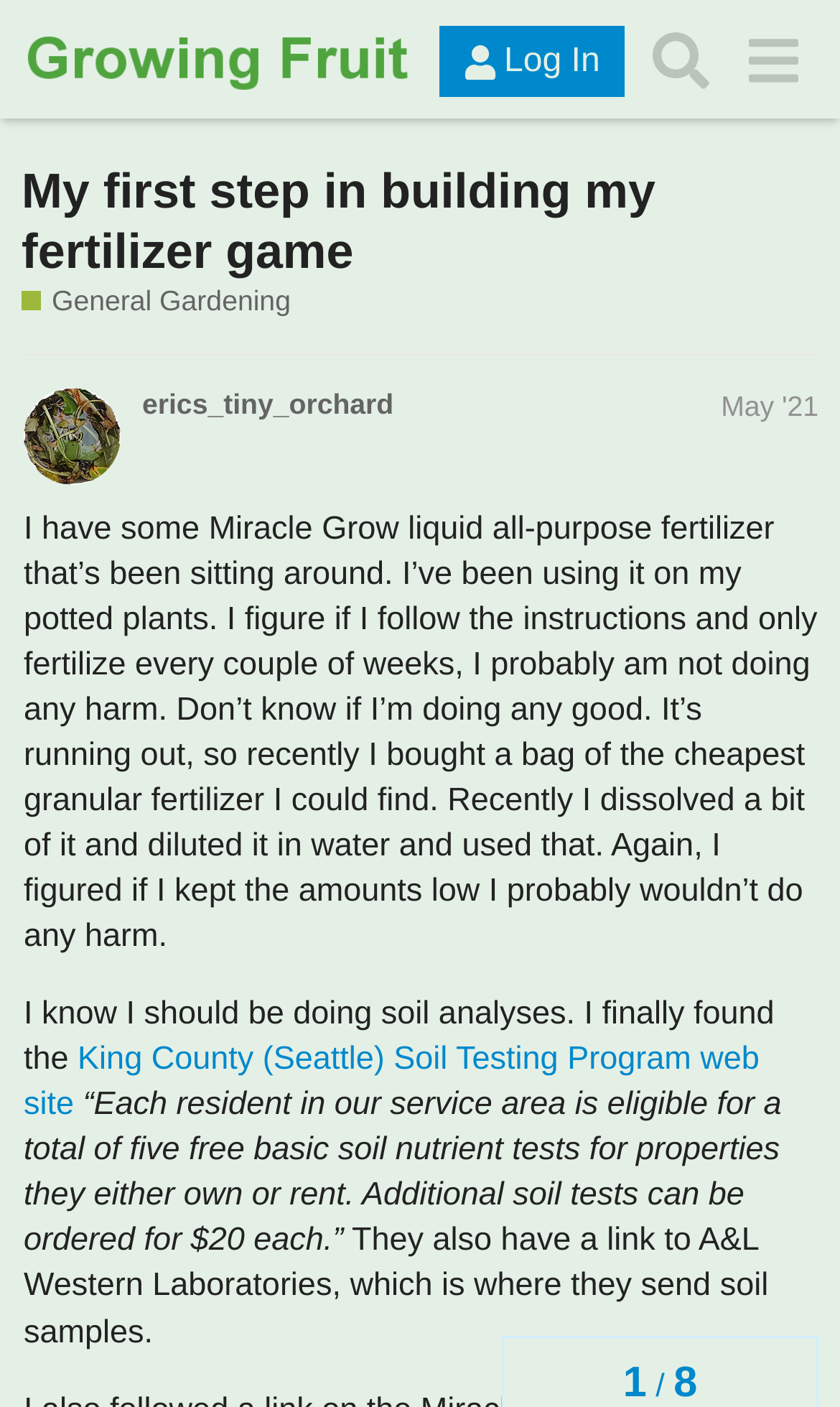Please determine the bounding box of the UI element that matches this description: erics_tiny_orchard. The coordinates should be given as (top-left x, top-left y, bottom-right x, bottom-right y), with all values between 0 and 1.

[0.169, 0.276, 0.469, 0.3]